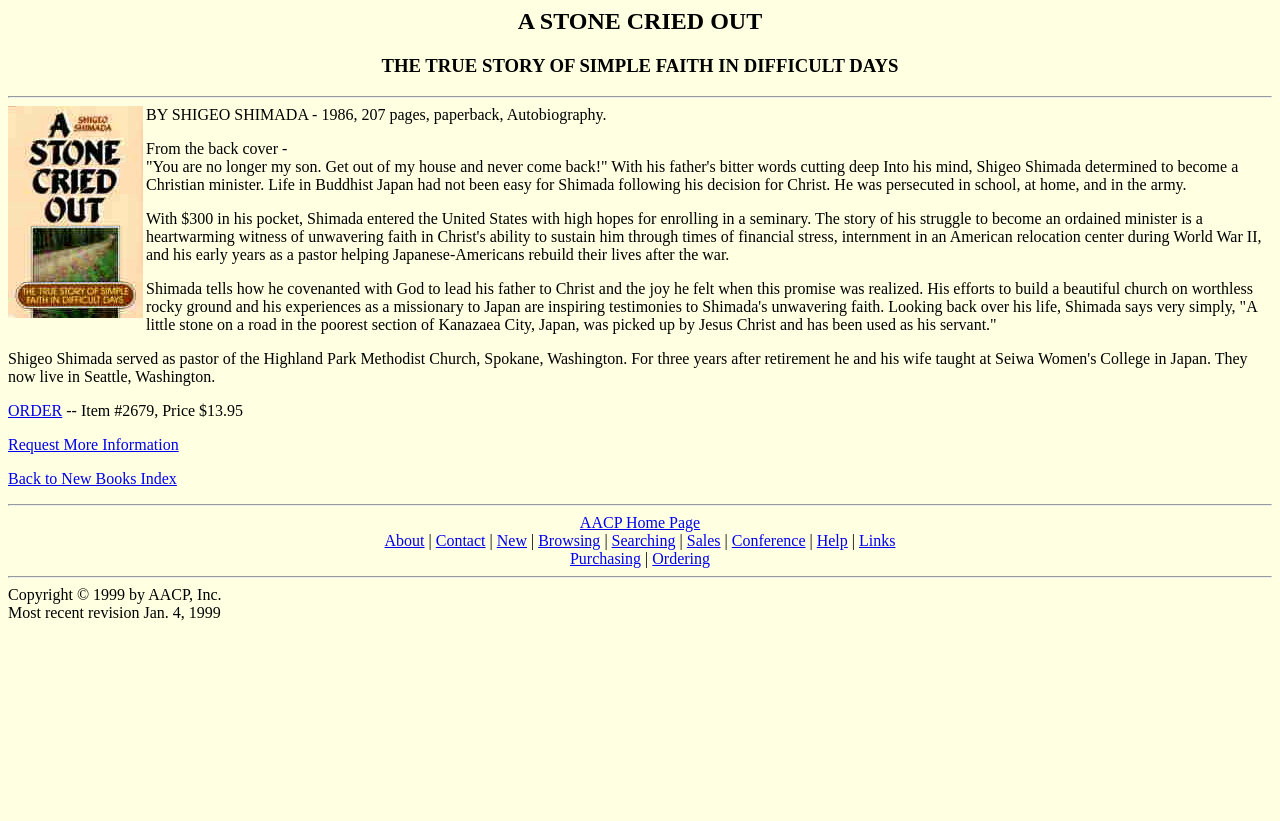Who is the author of the book?
Your answer should be a single word or phrase derived from the screenshot.

Shigeo Shimada